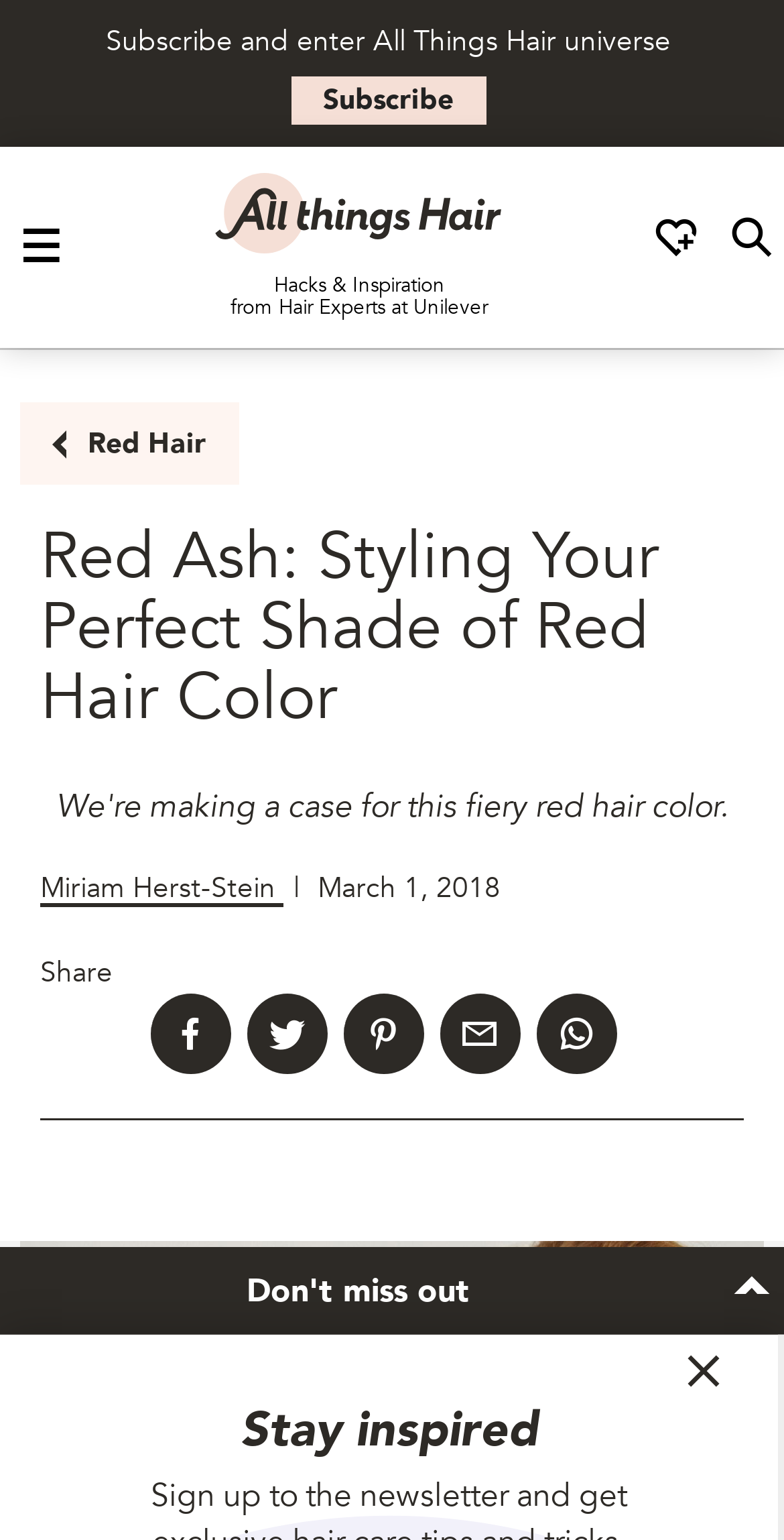Can you show the bounding box coordinates of the region to click on to complete the task described in the instruction: "Toggle Menu"?

[0.0, 0.132, 0.11, 0.188]